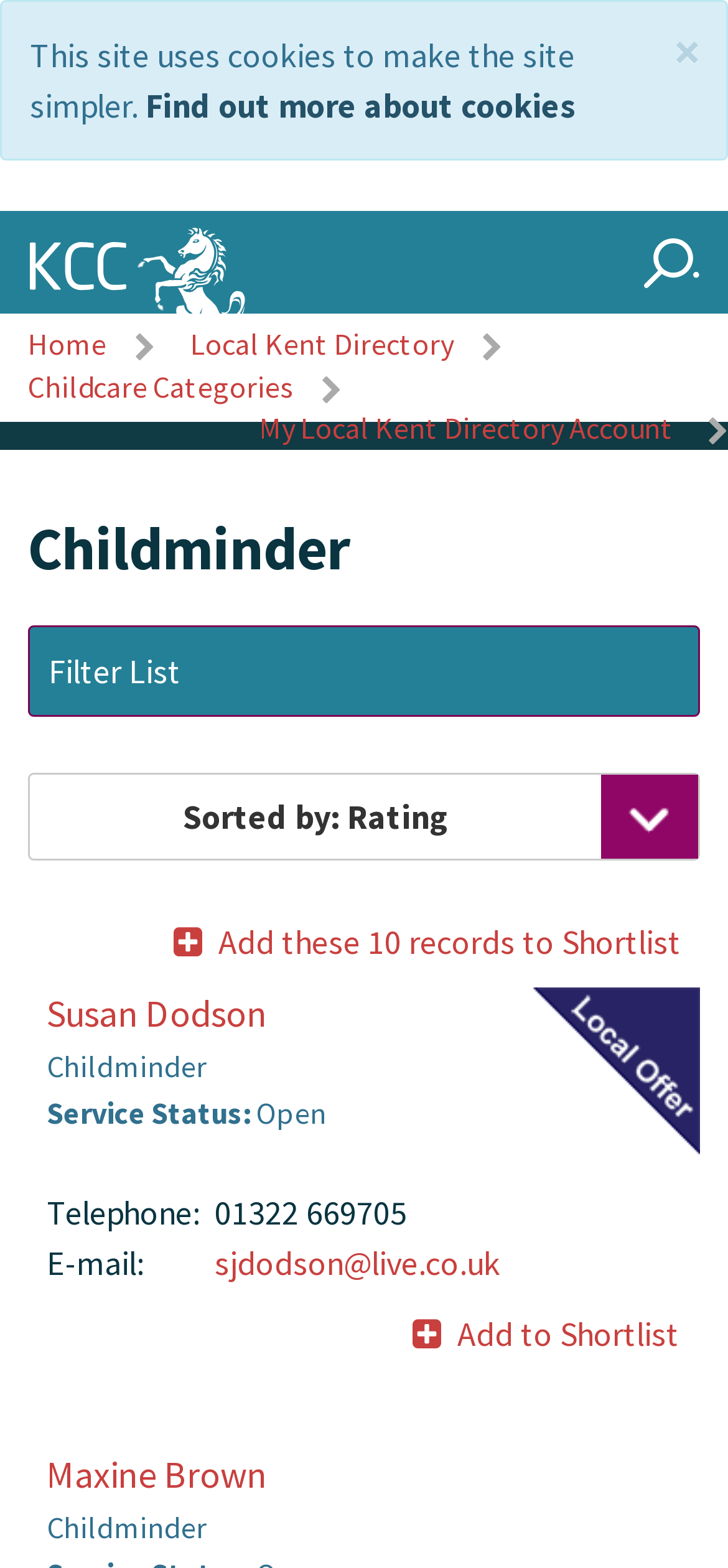Identify the bounding box coordinates necessary to click and complete the given instruction: "Search for something".

[0.846, 0.135, 1.0, 0.2]